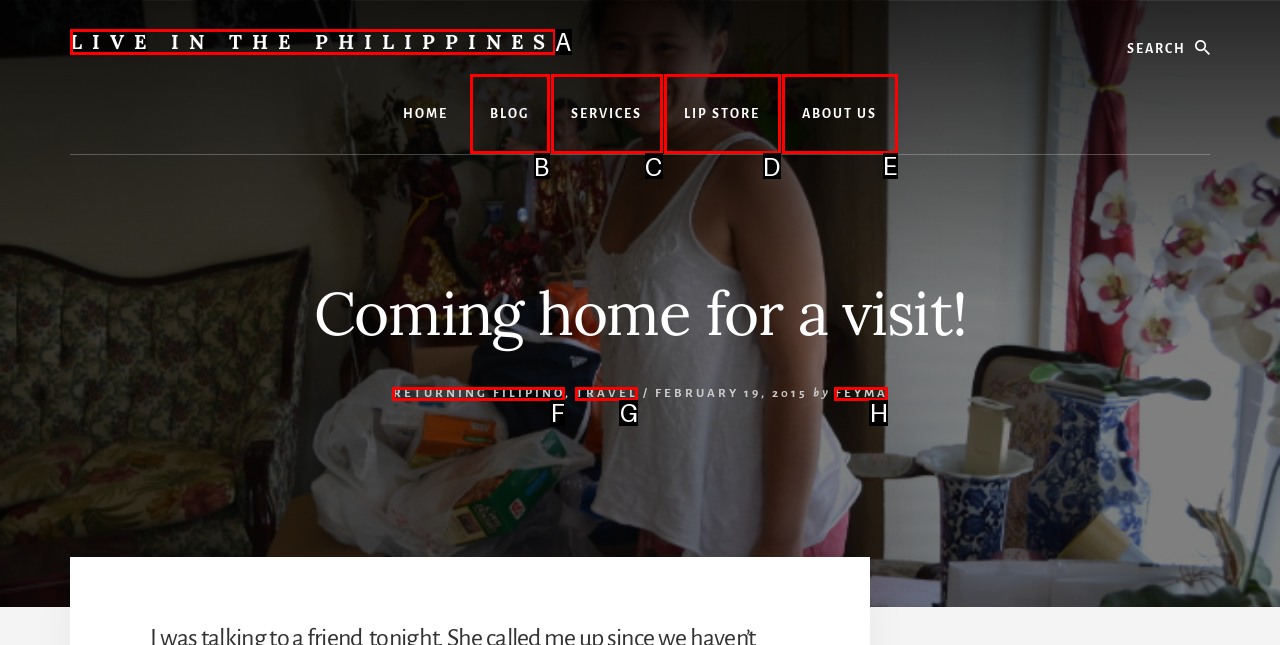Determine which option you need to click to execute the following task: Check the about us page. Provide your answer as a single letter.

E